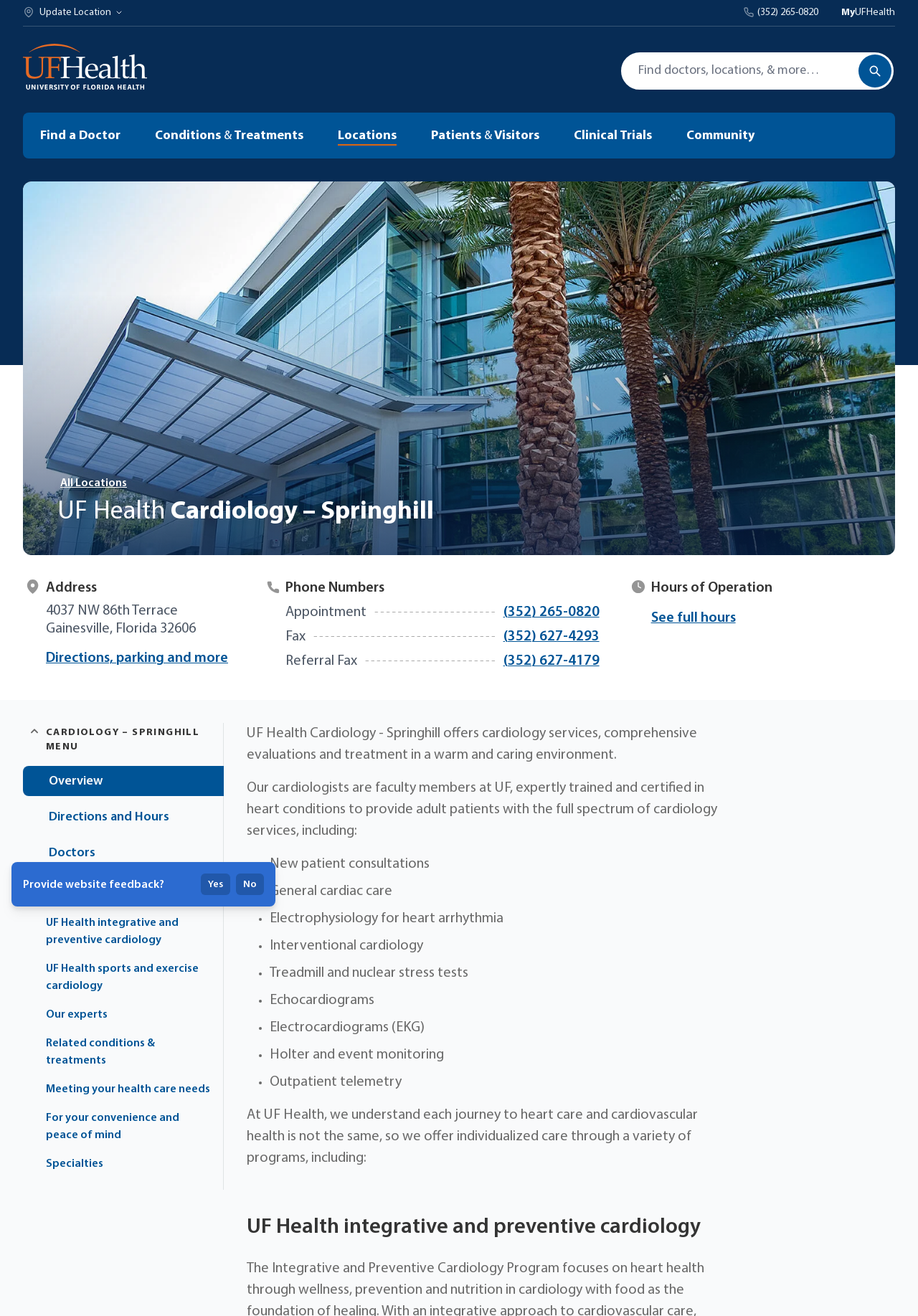What is the address of the Springhill location?
Using the image, provide a detailed and thorough answer to the question.

The address of the Springhill location can be found in the 'Address' section, which lists the address as '4037 NW 86th Terrace, Gainesville, Florida 32606'.